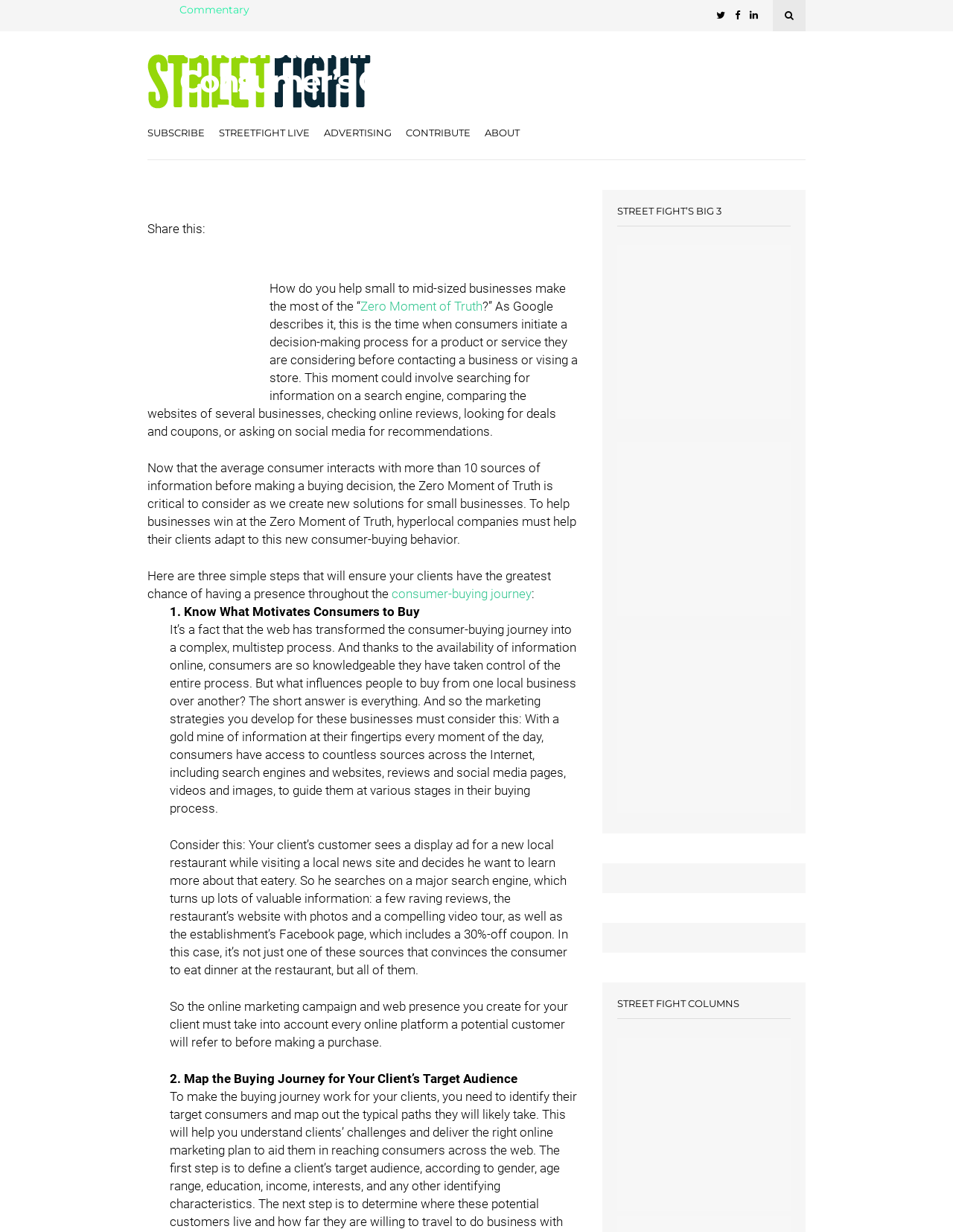Determine the bounding box coordinates of the clickable region to follow the instruction: "Go to the 'Digital Materials' page".

None